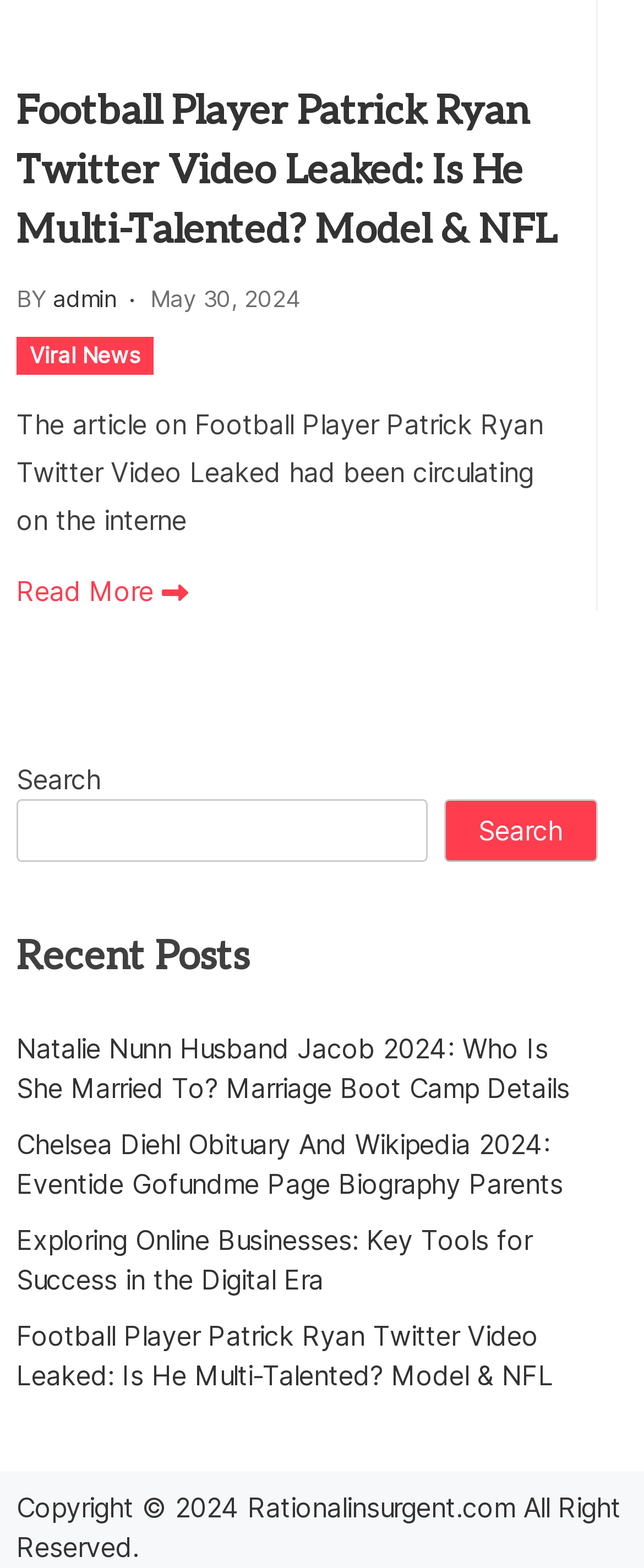Please identify the bounding box coordinates of the clickable region that I should interact with to perform the following instruction: "Go to the Rationalinsurgent.com homepage". The coordinates should be expressed as four float numbers between 0 and 1, i.e., [left, top, right, bottom].

[0.385, 0.951, 0.8, 0.972]